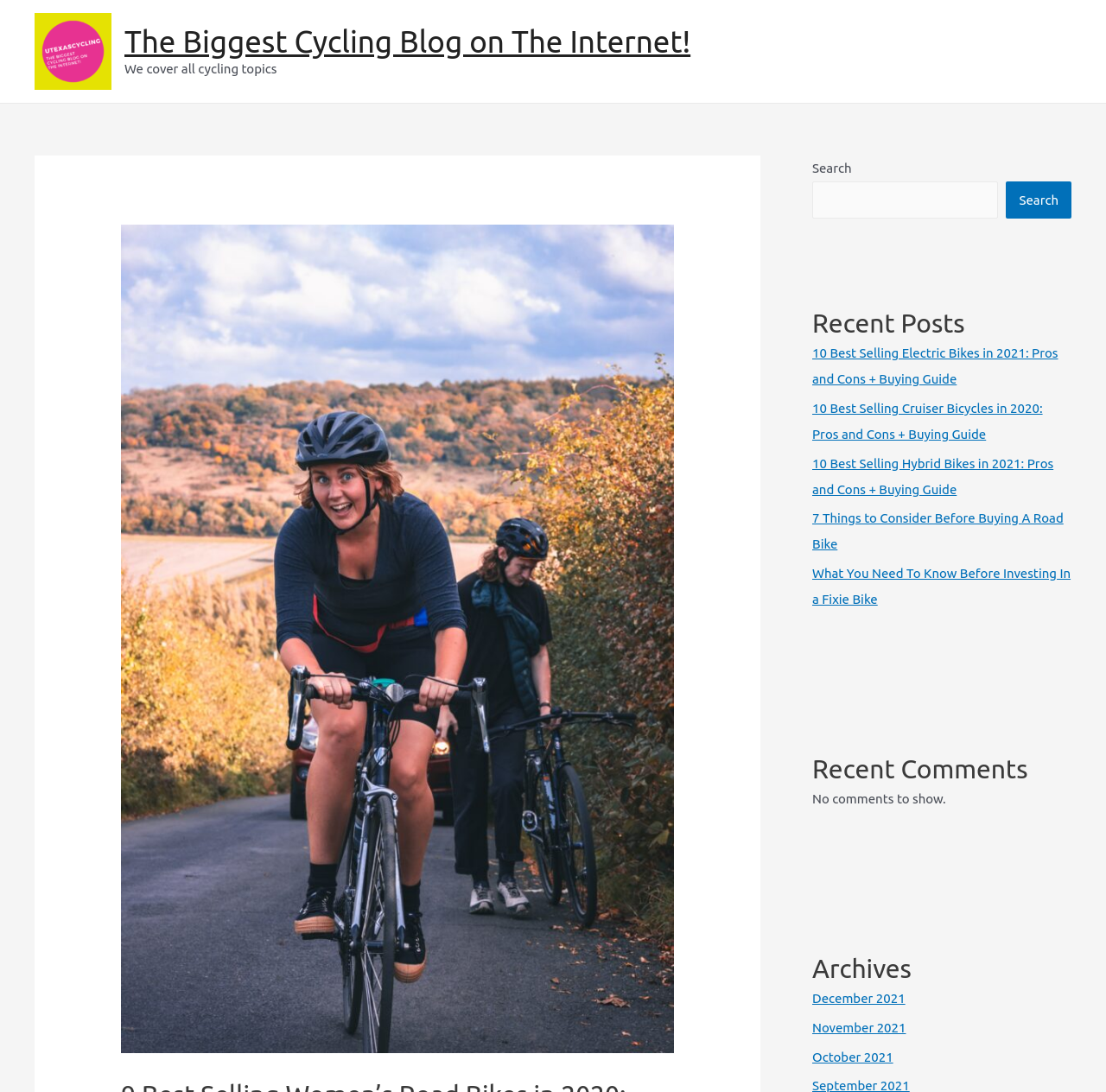What is the purpose of the 'Archives' section?
Look at the image and respond with a one-word or short phrase answer.

To access past posts